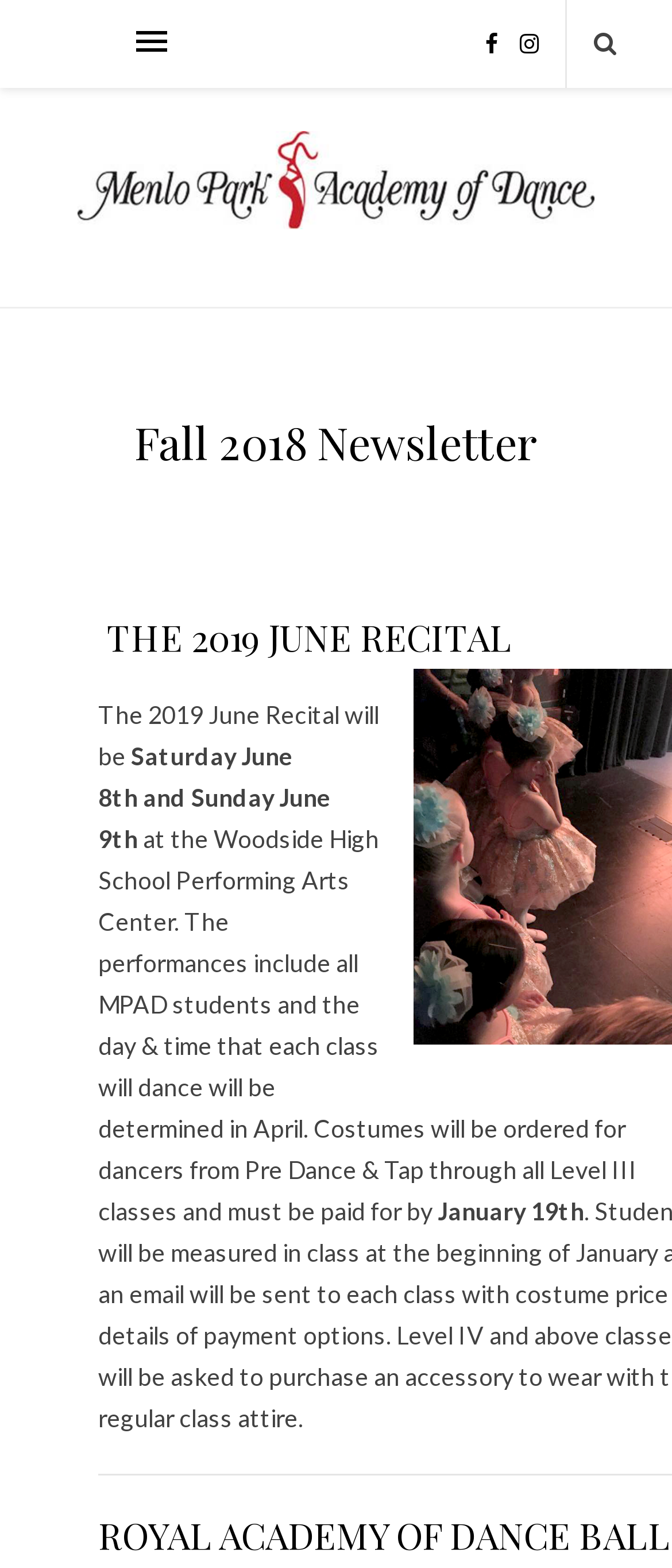Using the element description: "January 19th", determine the bounding box coordinates. The coordinates should be in the format [left, top, right, bottom], with values between 0 and 1.

[0.651, 0.763, 0.869, 0.781]